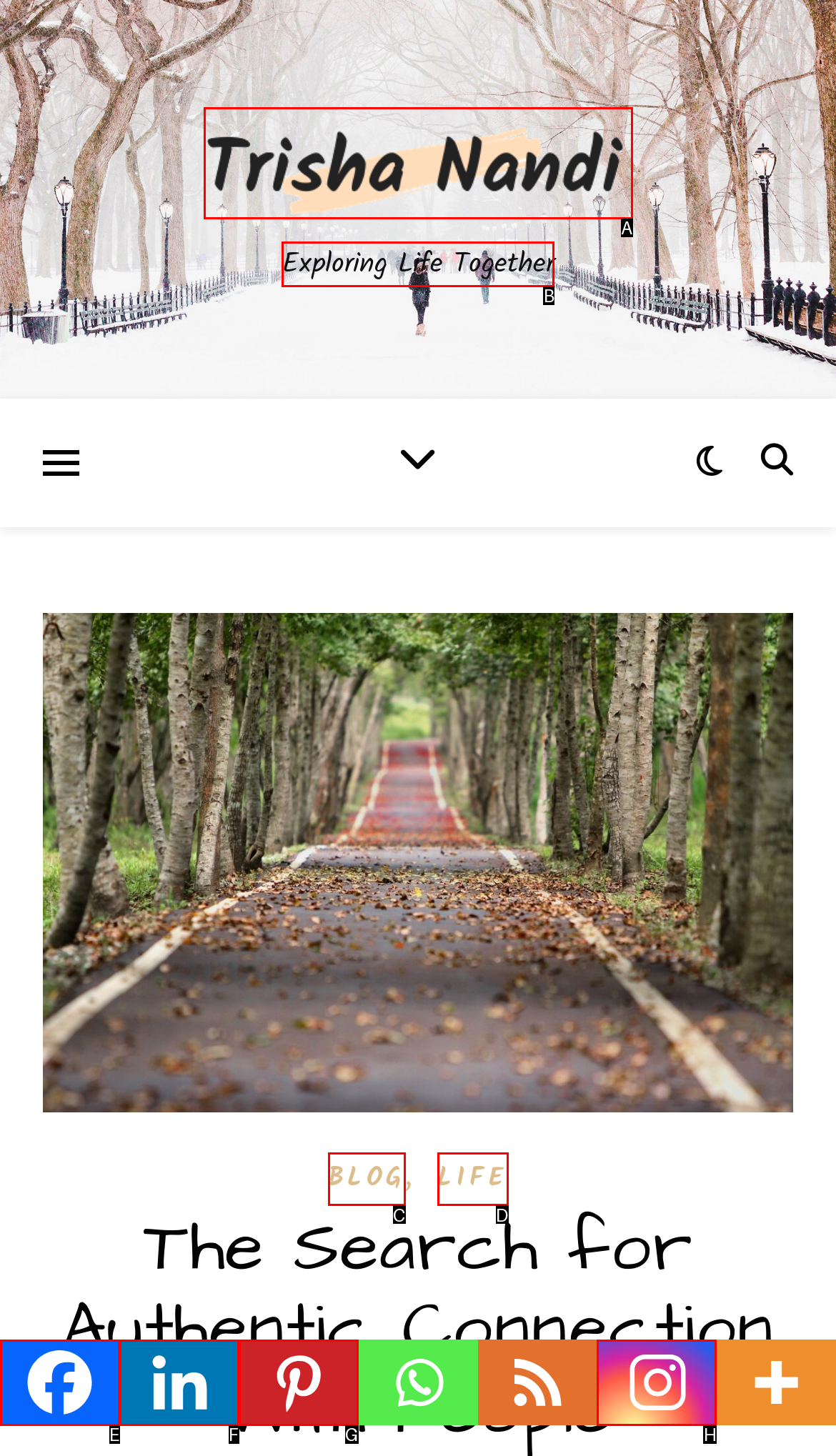Choose the letter of the UI element necessary for this task: Explore life together
Answer with the correct letter.

B